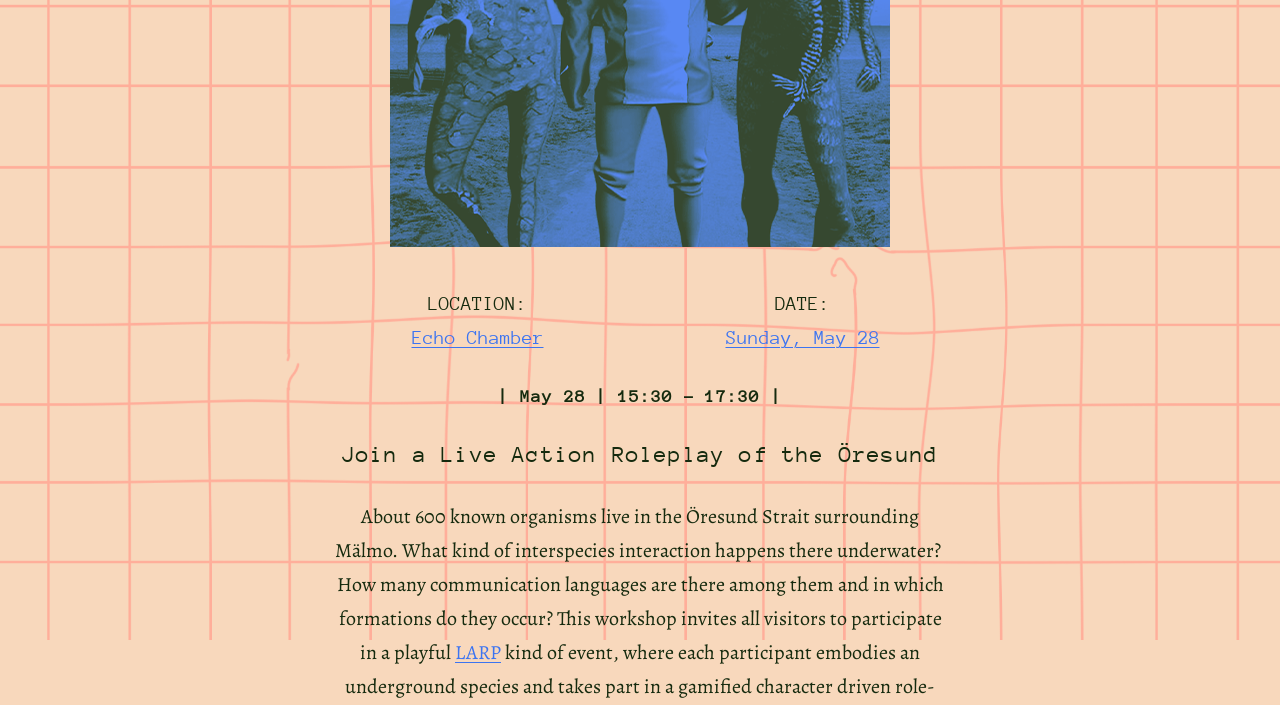Using the description "Echo Chamber", predict the bounding box of the relevant HTML element.

[0.321, 0.464, 0.425, 0.494]